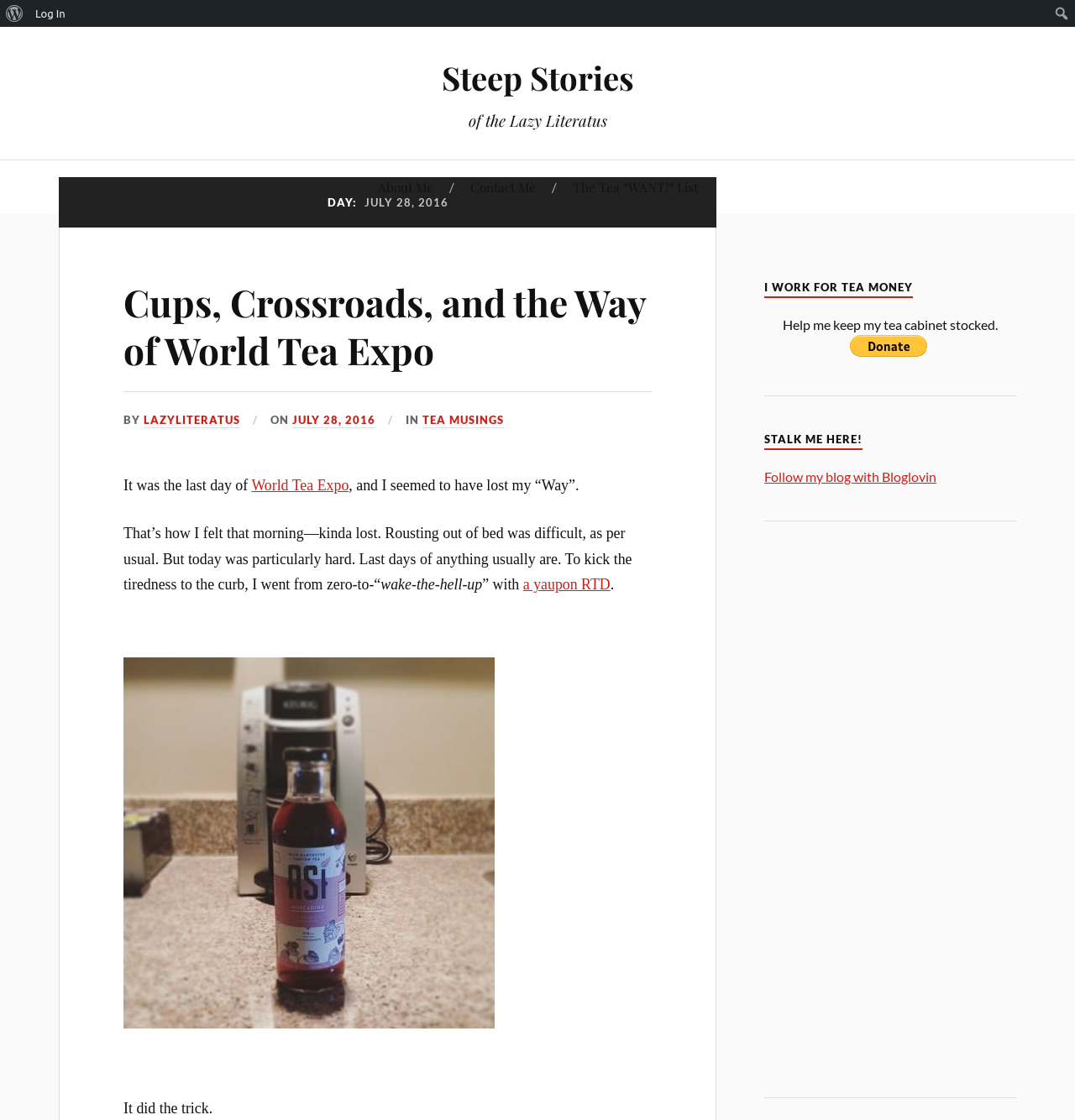Indicate the bounding box coordinates of the element that needs to be clicked to satisfy the following instruction: "View Cups, Crossroads, and the Way of World Tea Expo". The coordinates should be four float numbers between 0 and 1, i.e., [left, top, right, bottom].

[0.115, 0.248, 0.606, 0.334]